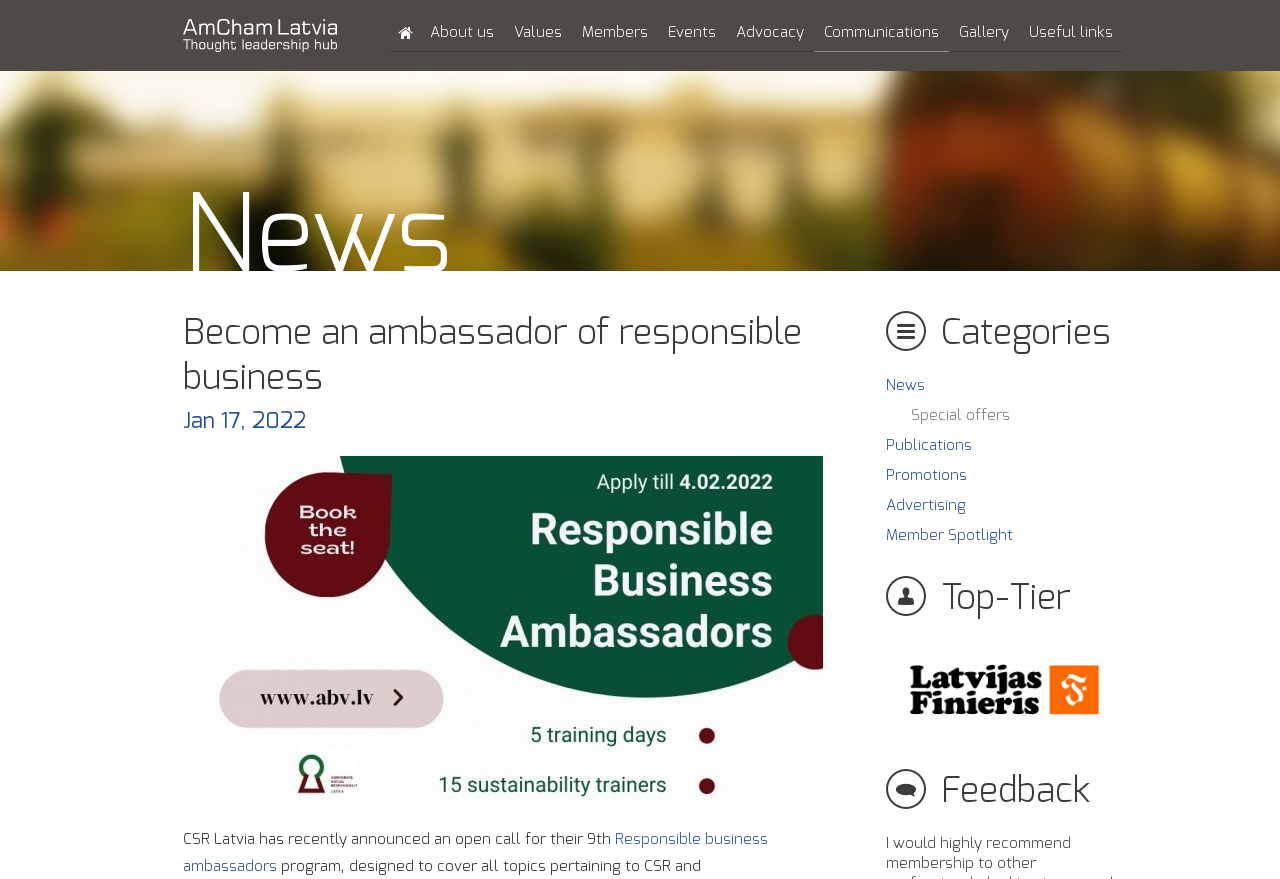Locate the bounding box coordinates of the element that should be clicked to execute the following instruction: "Check Member Spotlight".

[0.692, 0.601, 0.791, 0.618]